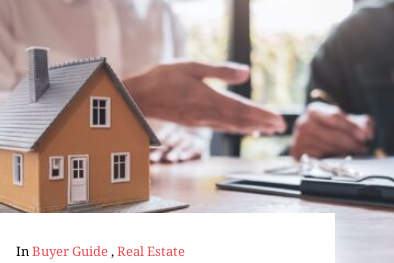Detail the scene depicted in the image with as much precision as possible.

The image captures a close-up scene of a miniature house model placed on a wooden table, symbolizing the theme of real estate and home buying. In the background, two individuals are engaged in a discussion, with one person gesturing towards the other, possibly outlining important points related to a property transaction. The warm, inviting atmosphere suggests a moment of negotiation or consultation, emphasizing the importance of communication in the home buying process. The text at the bottom indicates that this content is part of a "Buyer Guide" within the "Real Estate" category, specifically aimed at providing guidance and insights for prospective homebuyers.